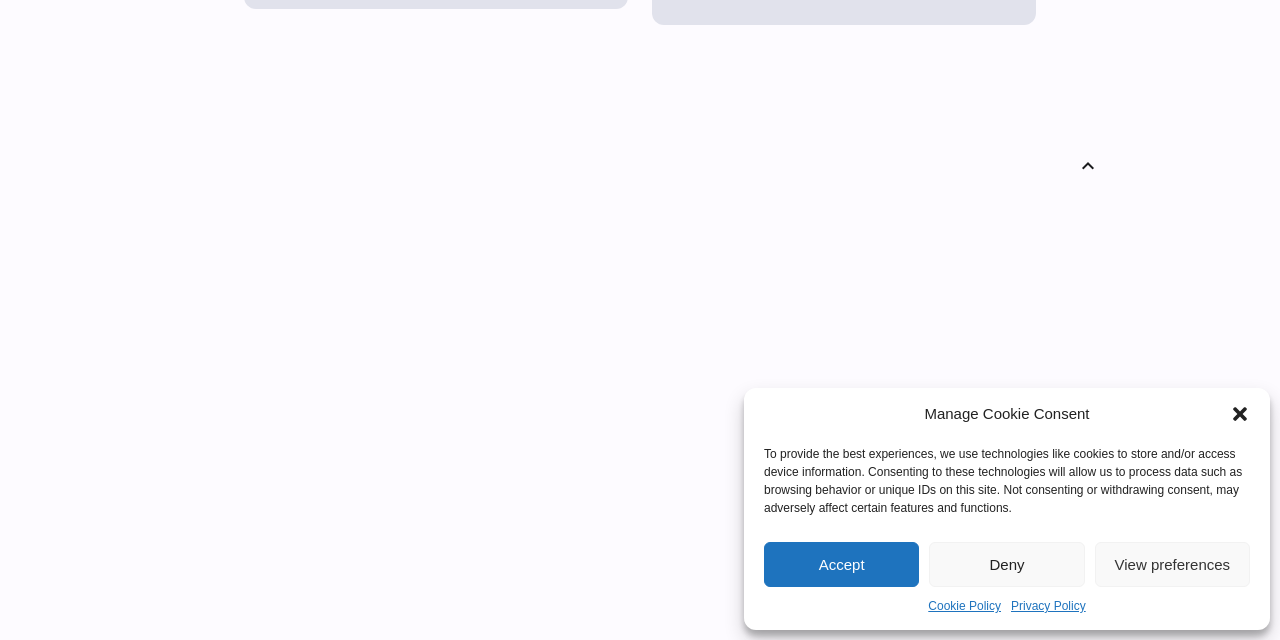Determine the bounding box coordinates for the HTML element mentioned in the following description: "View preferences". The coordinates should be a list of four floats ranging from 0 to 1, represented as [left, top, right, bottom].

[0.855, 0.847, 0.977, 0.917]